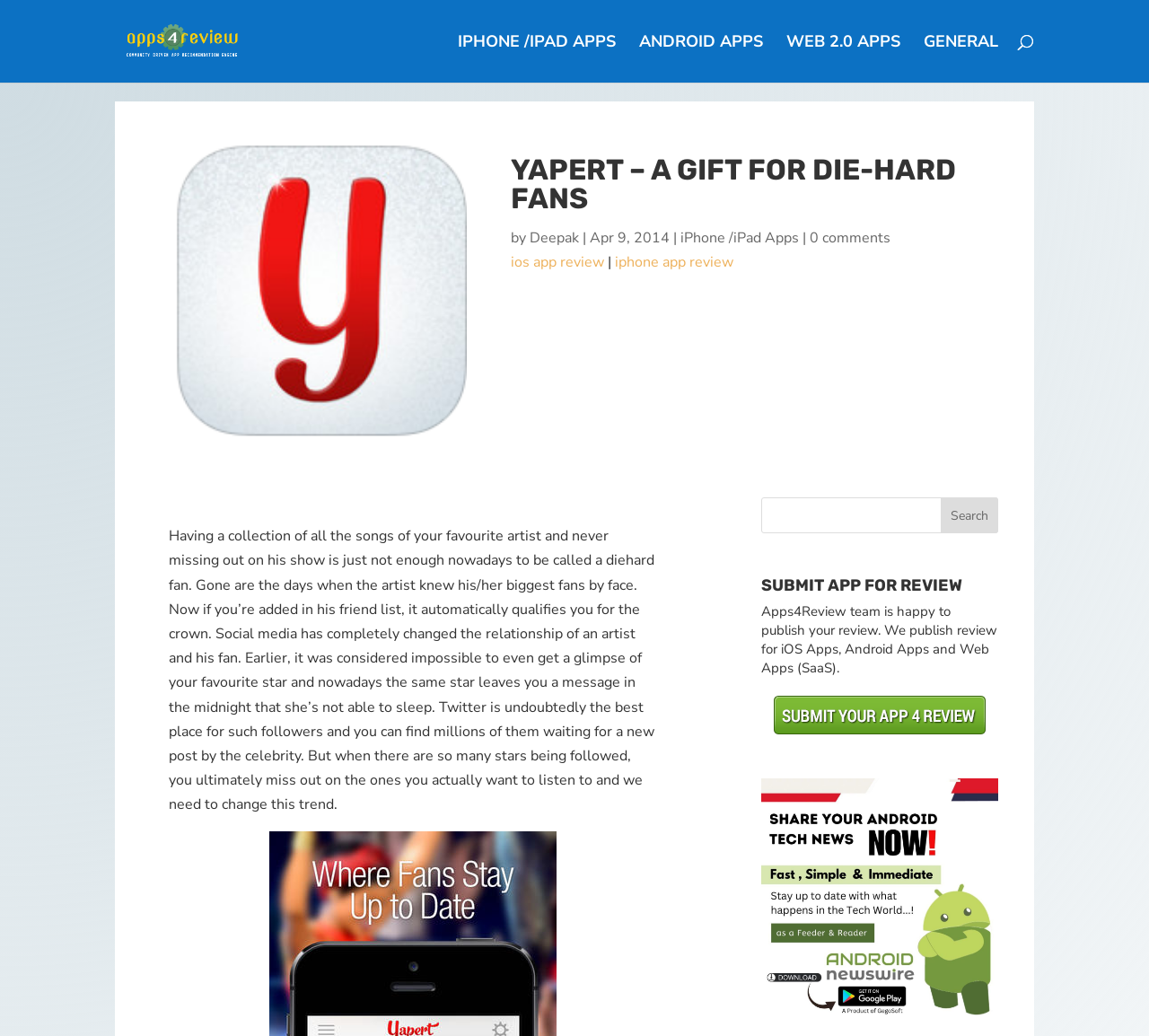Find and generate the main title of the webpage.

YAPERT – A GIFT FOR DIE-HARD FANS